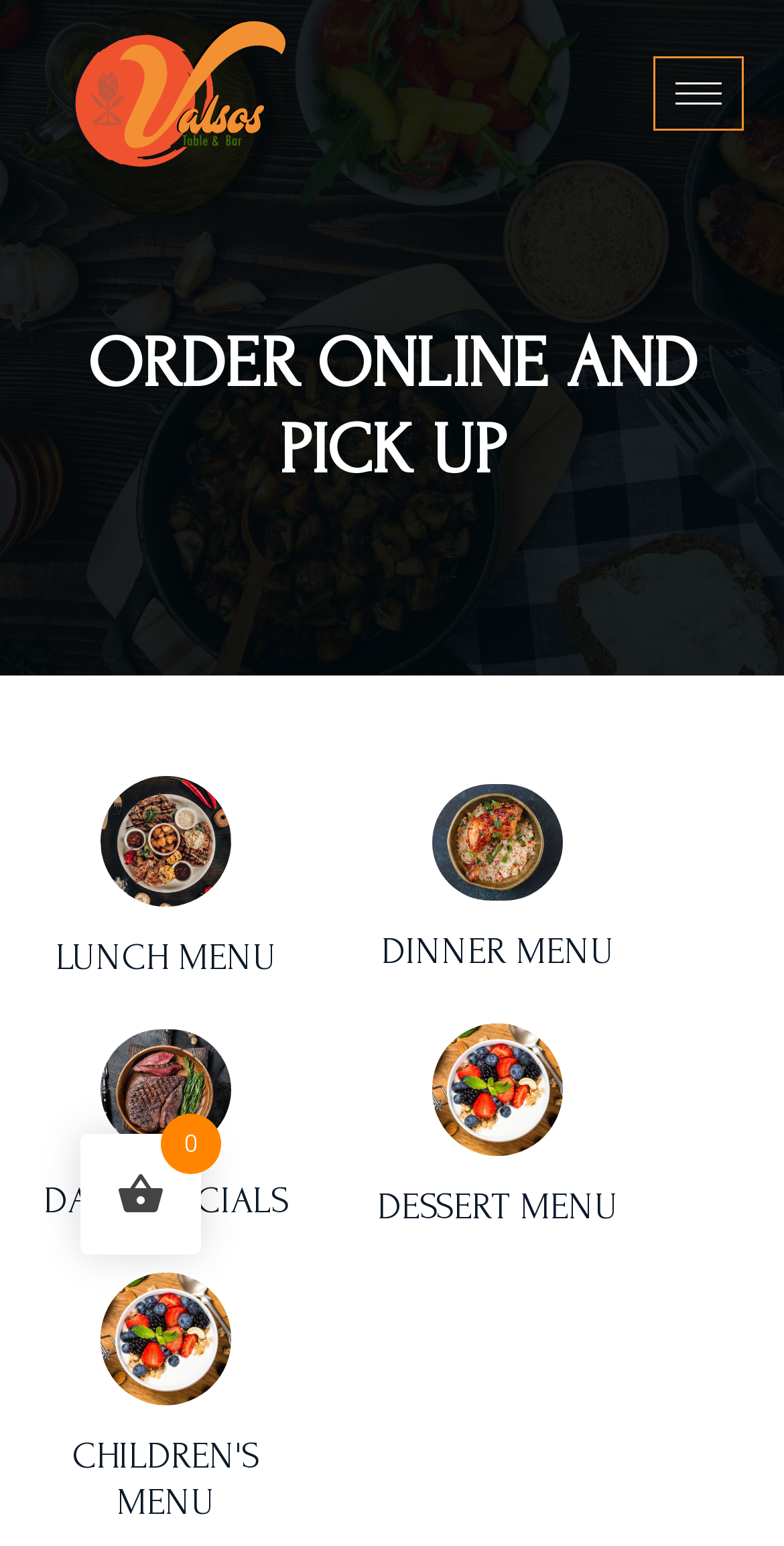Please answer the following question using a single word or phrase: 
How many menu categories are listed?

6